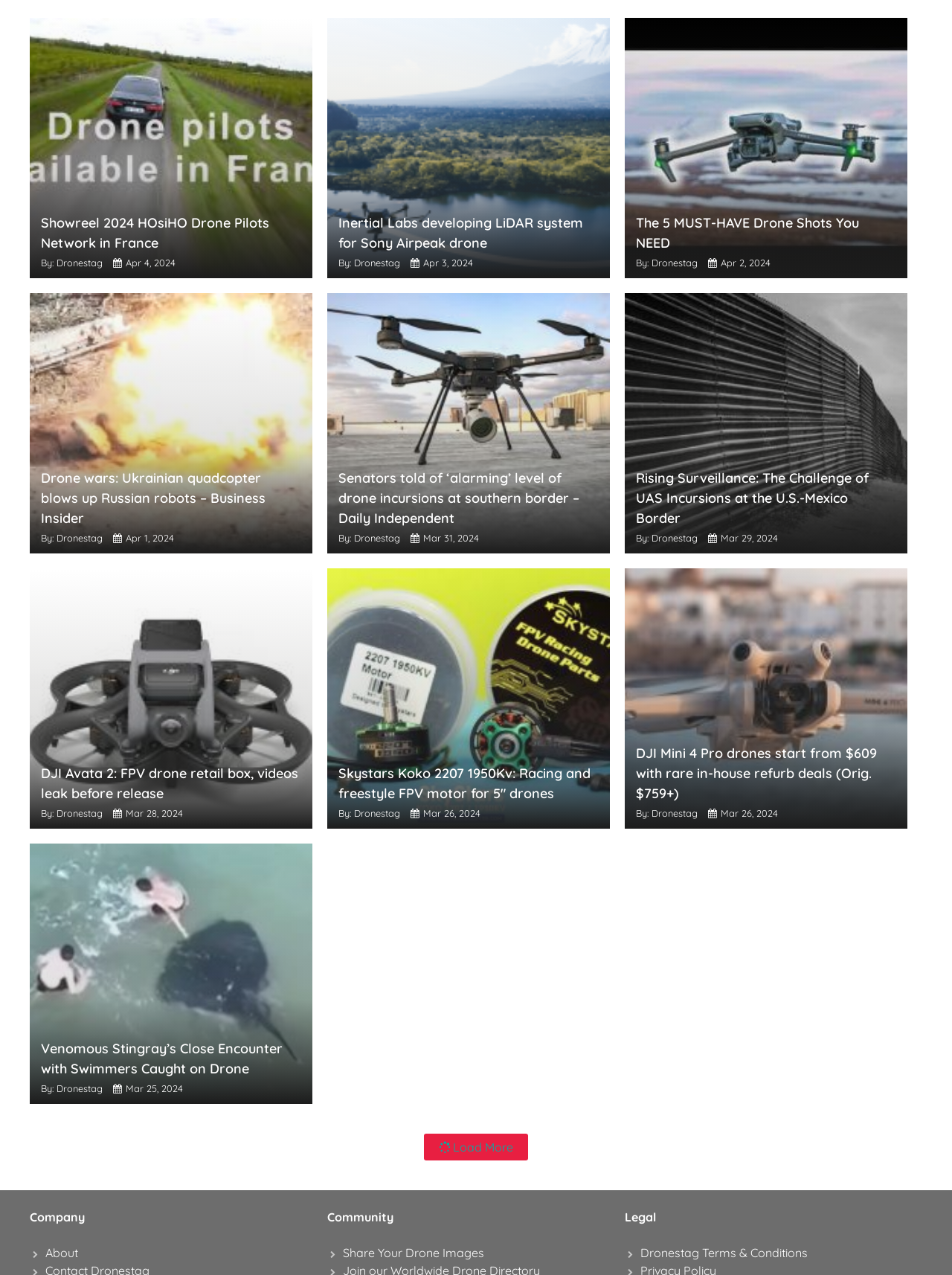What is the purpose of the 'Load More' button?
Based on the screenshot, answer the question with a single word or phrase.

To load more content